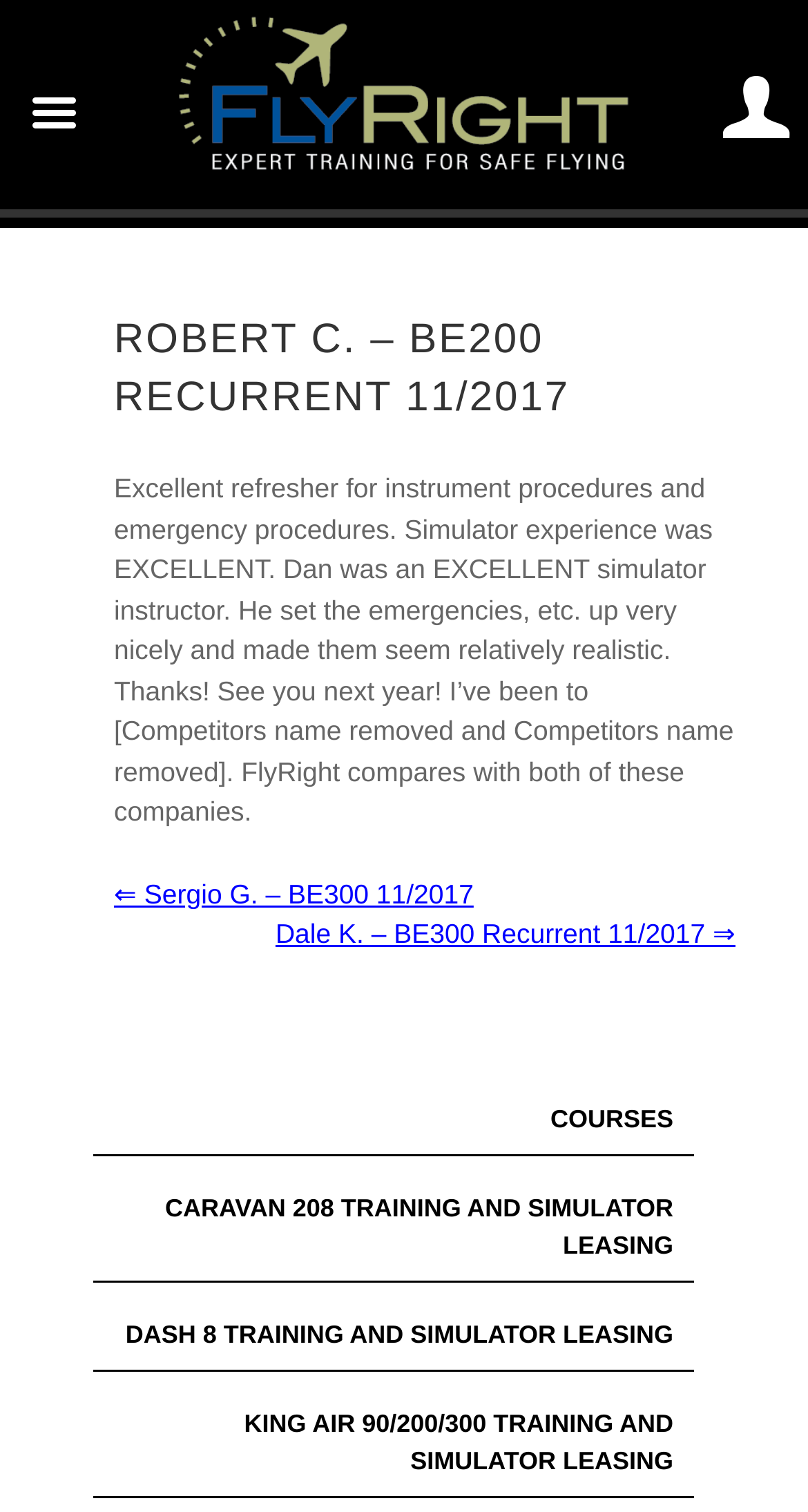What type of training did Robert C. take?
Please answer the question with a detailed response using the information from the screenshot.

The answer can be found in the link element 'Full Motion Initial Pilot Training' which is located near the top of the webpage, indicating that Robert C. took the Full Motion Initial Pilot Training.